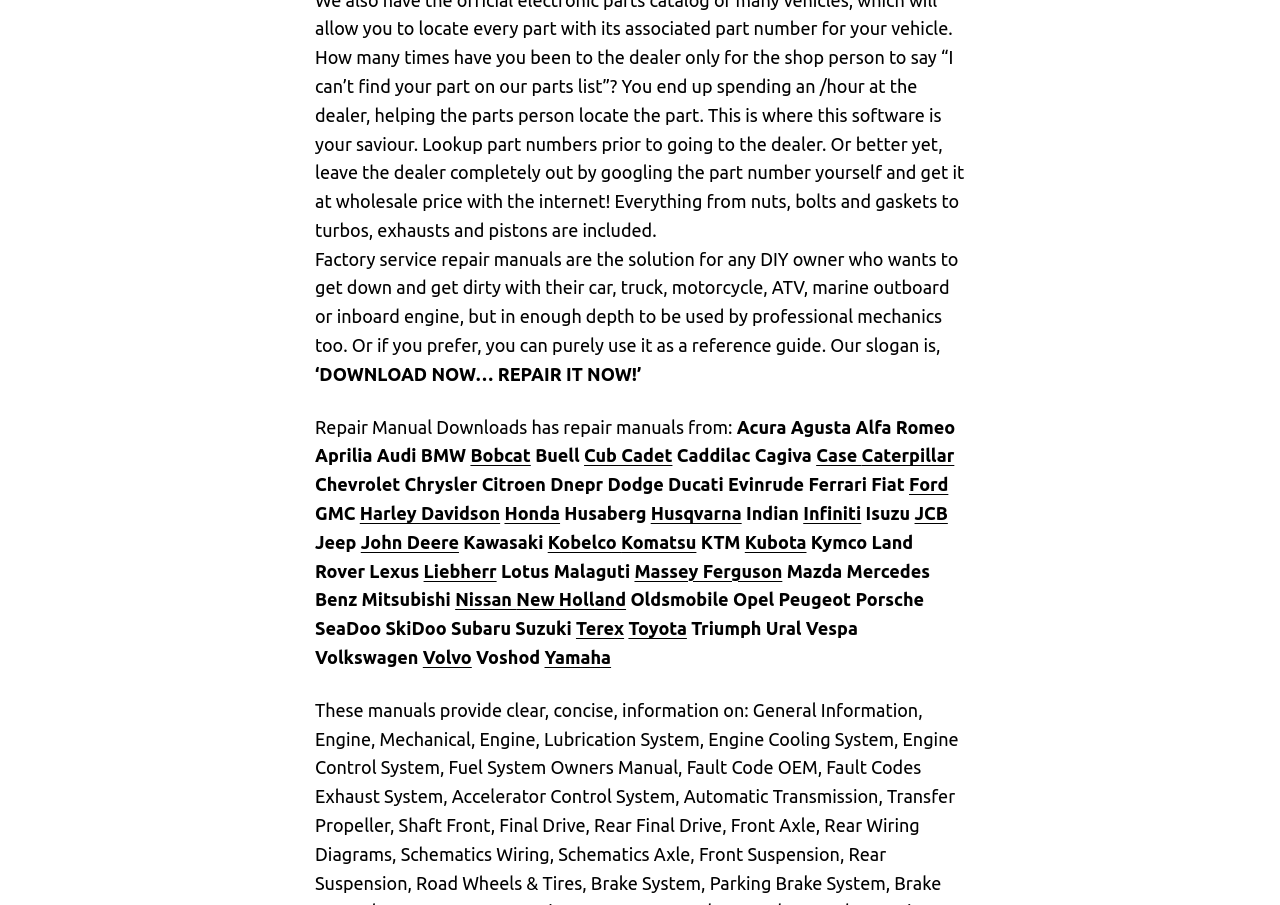Calculate the bounding box coordinates of the UI element given the description: "Case".

[0.638, 0.492, 0.673, 0.514]